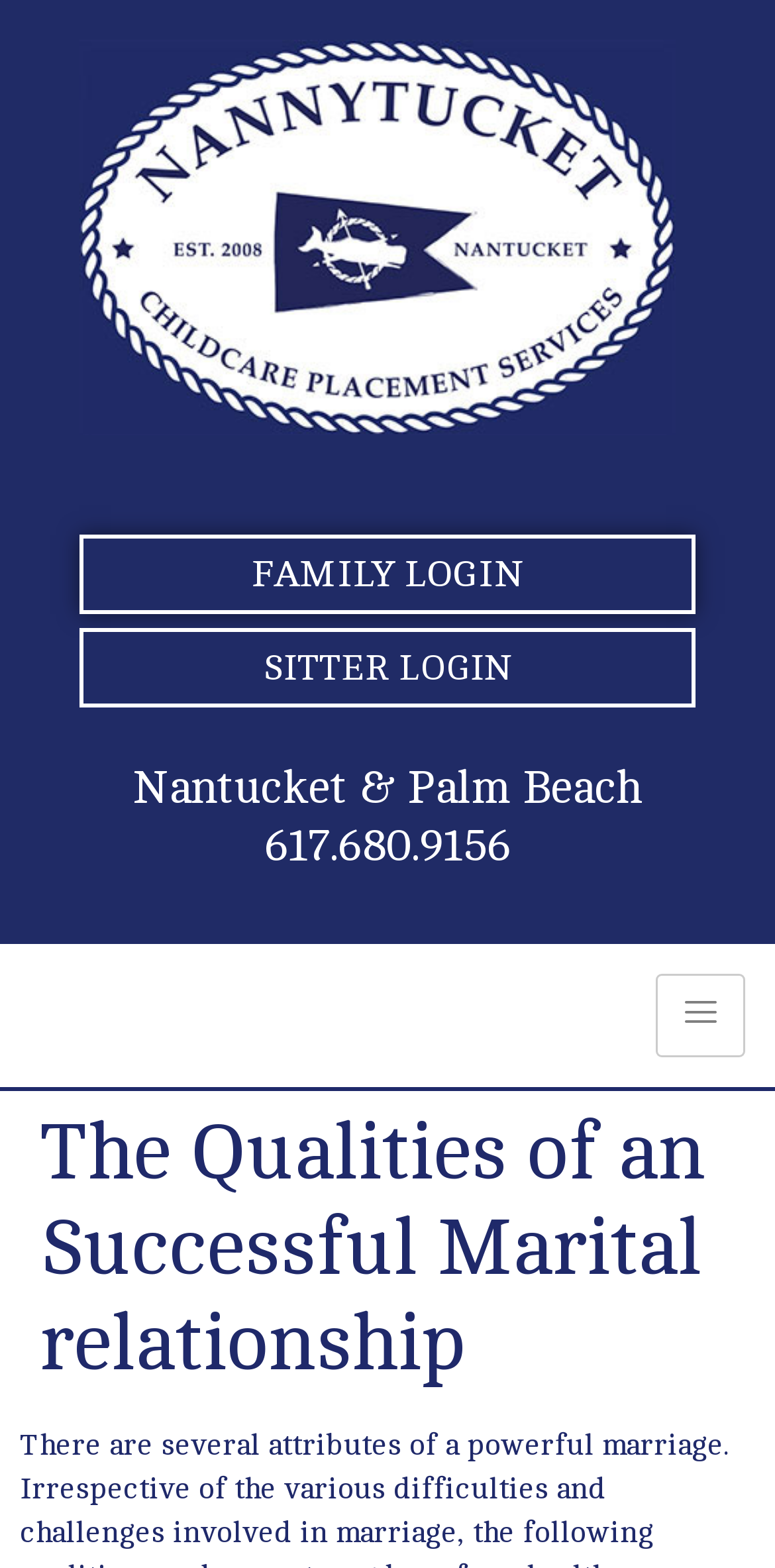Using the provided element description, identify the bounding box coordinates as (top-left x, top-left y, bottom-right x, bottom-right y). Ensure all values are between 0 and 1. Description: 617.680.9156

[0.341, 0.523, 0.659, 0.556]